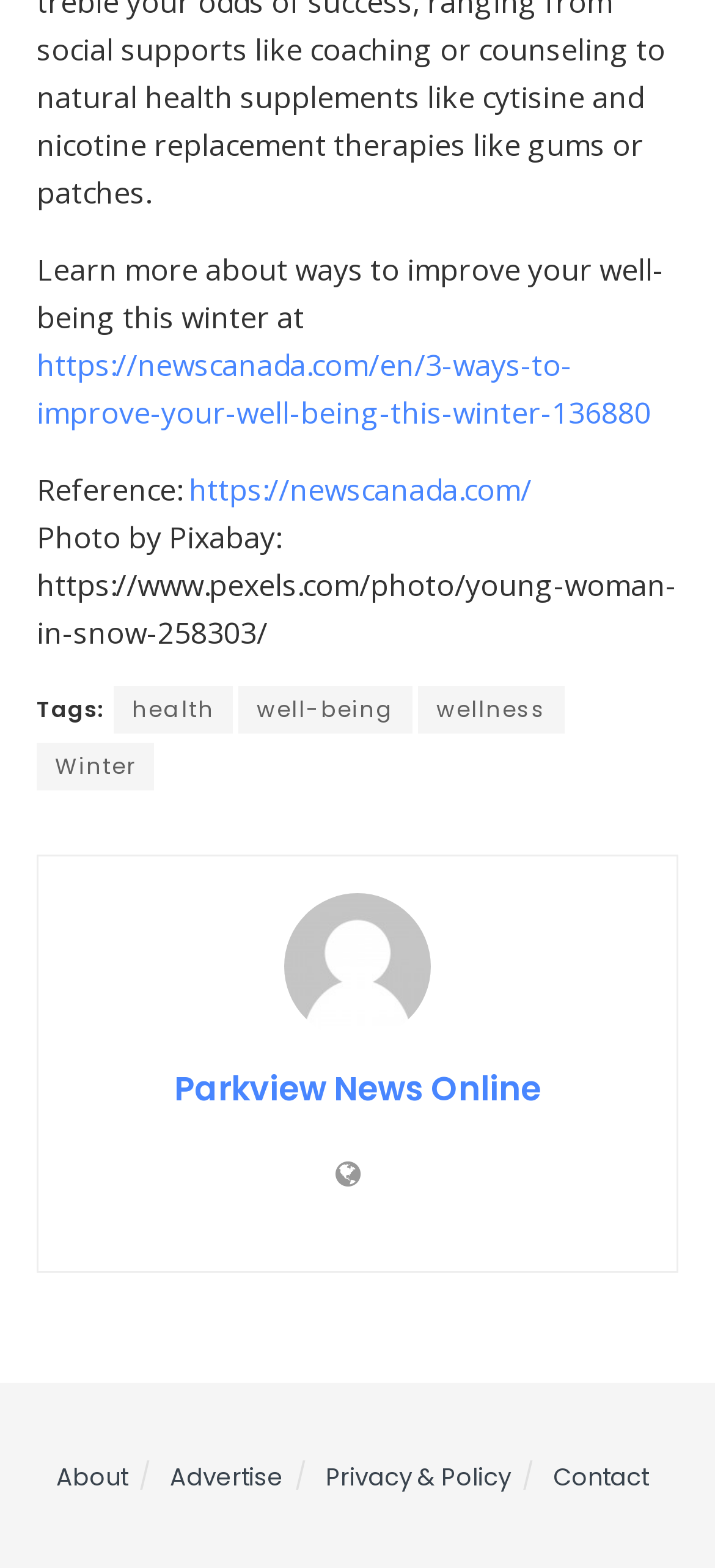How many tags are associated with the article?
Please answer the question with as much detail as possible using the screenshot.

The number of tags associated with the article can be determined by counting the links under the 'Tags:' static text, which are 'health', 'well-being', 'wellness', and 'Winter'.